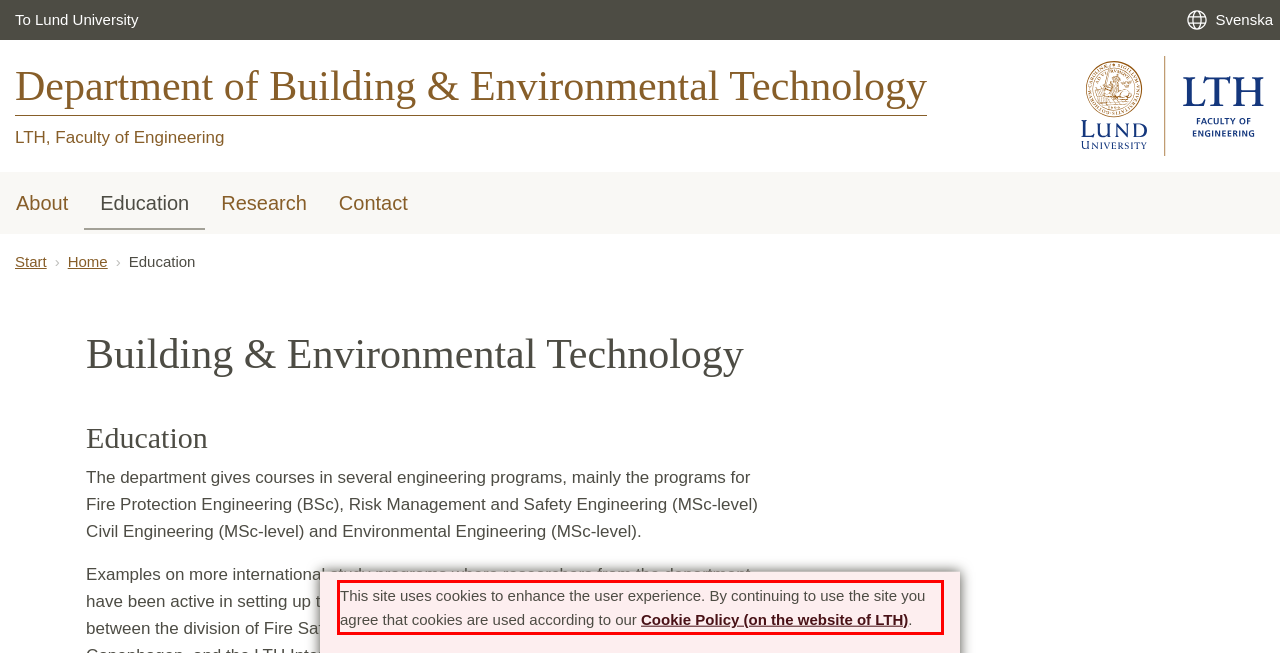Please analyze the provided webpage screenshot and perform OCR to extract the text content from the red rectangle bounding box.

This site uses cookies to enhance the user experience. By continuing to use the site you agree that cookies are used according to our Cookie Policy (on the website of LTH).